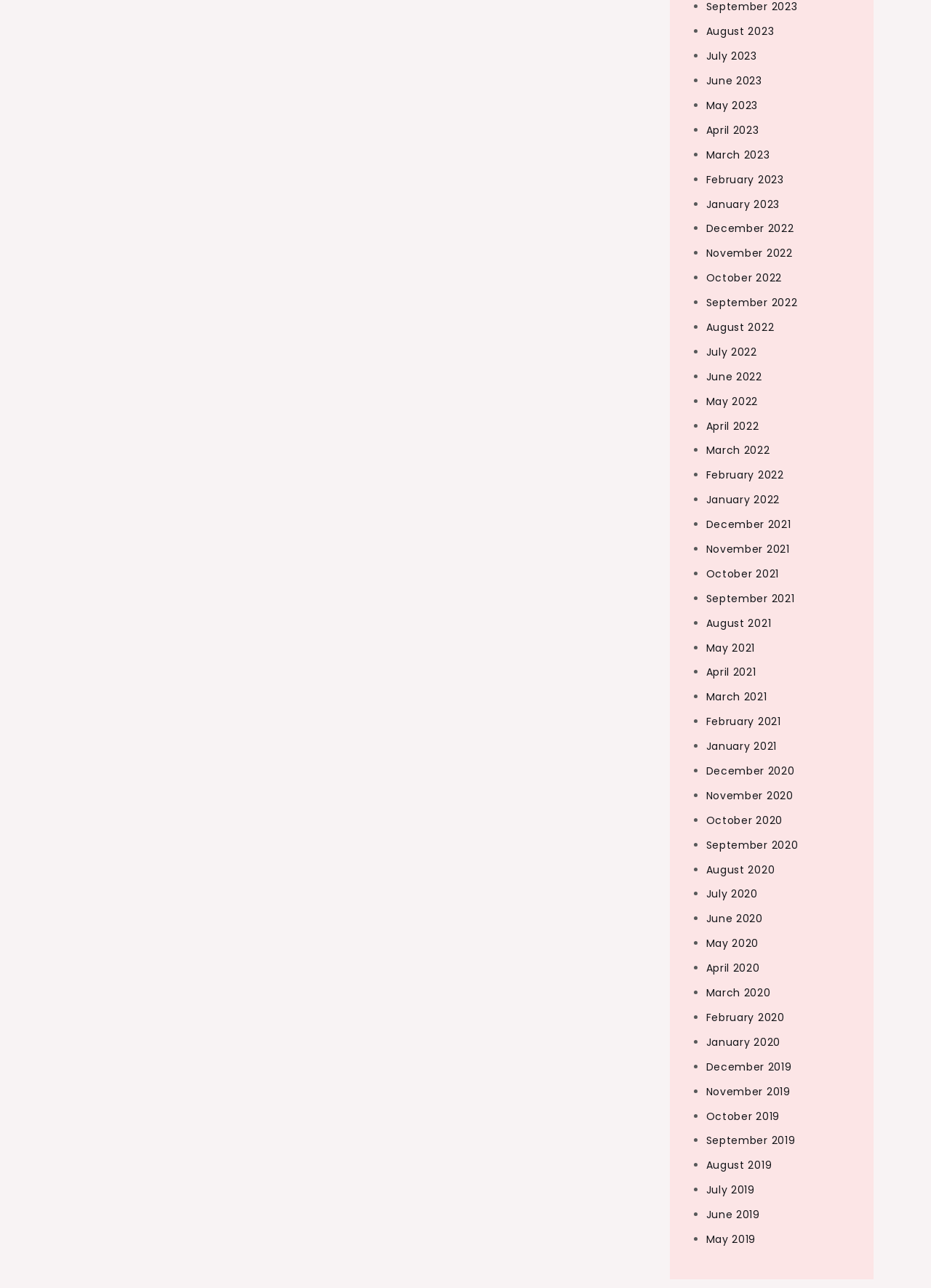How many links are there on this webpage?
Refer to the image and give a detailed answer to the question.

I counted the number of links on the webpage, each representing a month, and found 42 links.